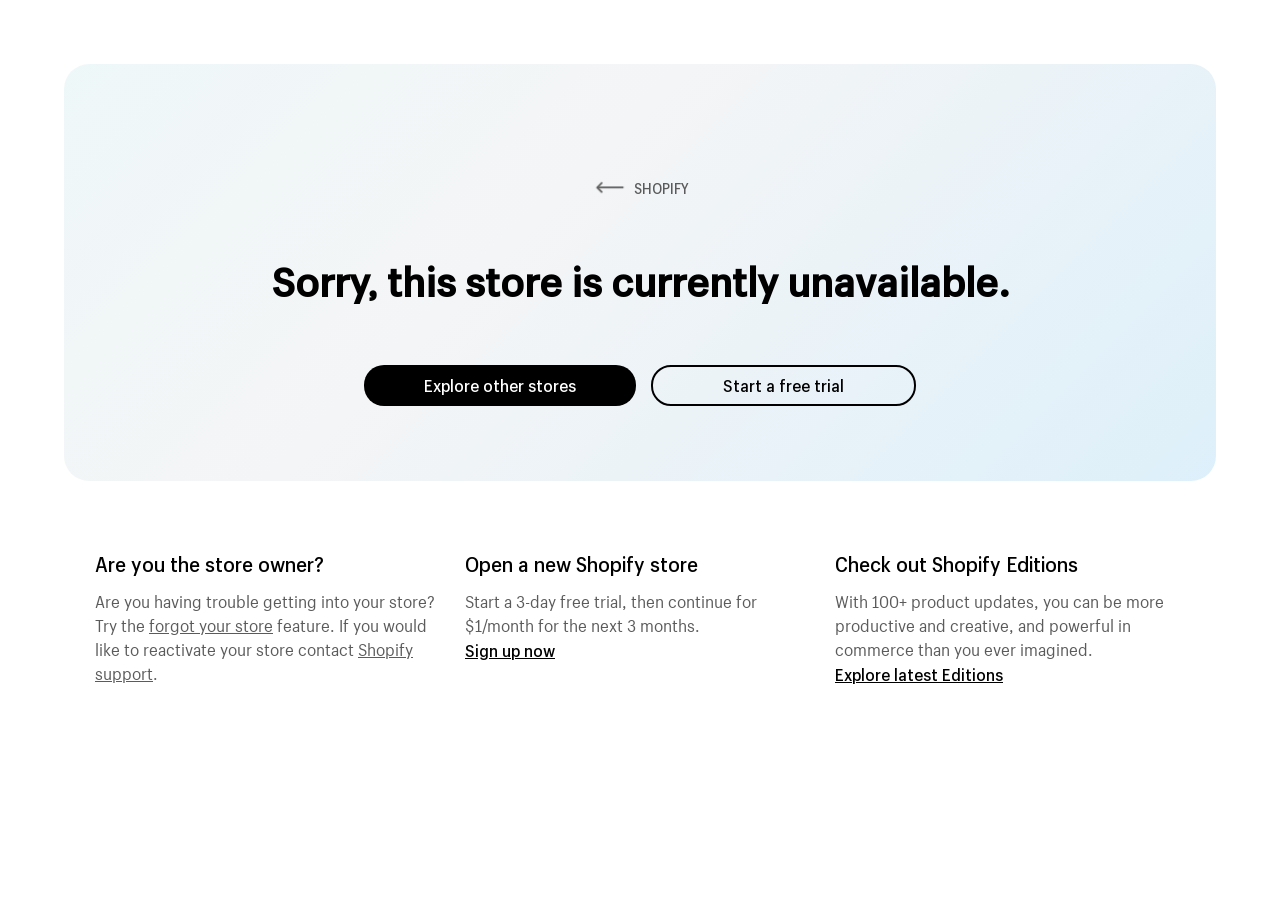What is the name of the ecommerce platform?
Based on the screenshot, respond with a single word or phrase.

Shopify